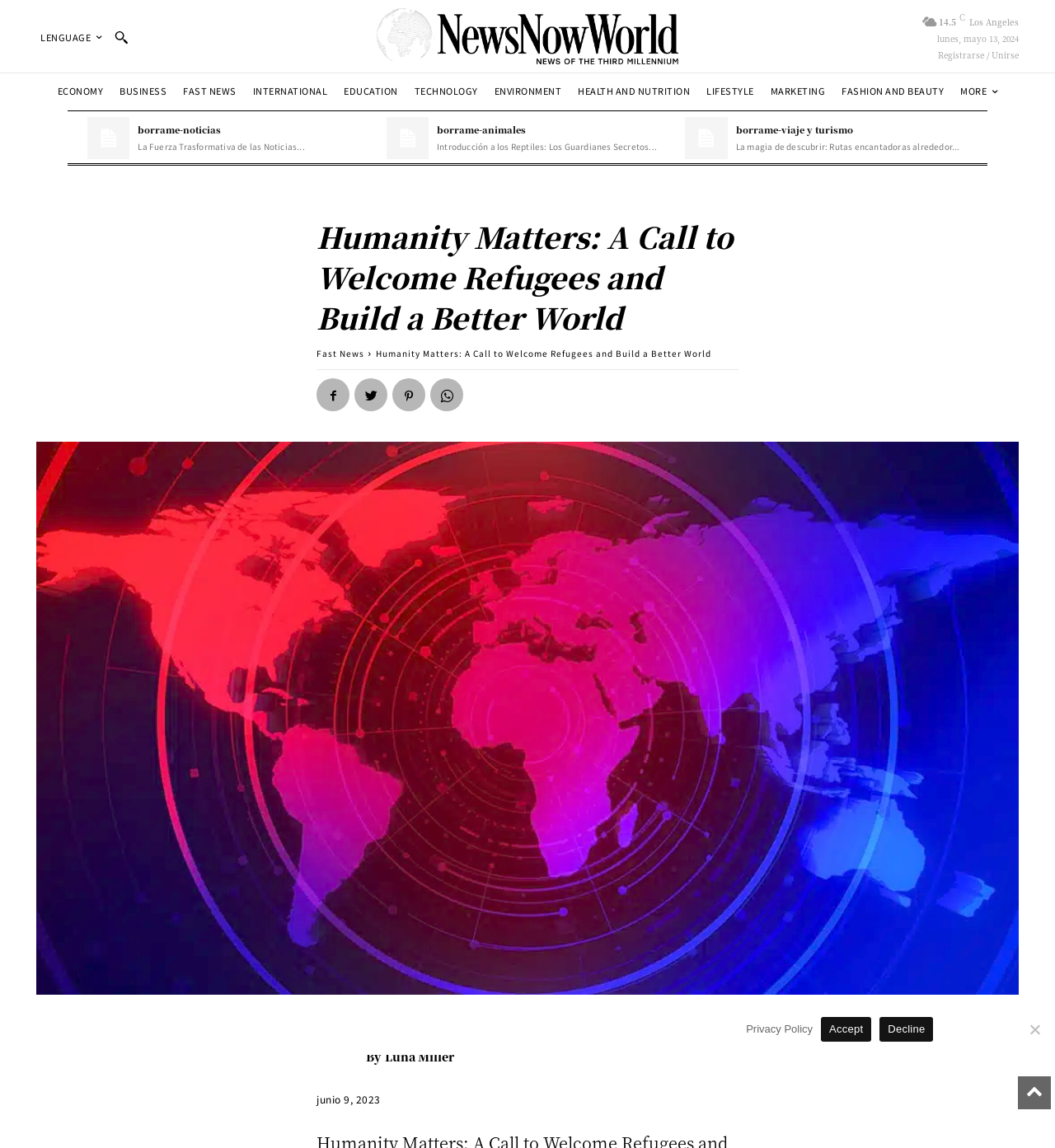Create an elaborate caption for the webpage.

This webpage is about news and articles, with a focus on humanity and welcoming refugees. At the top left, there is a language selection option and a search button. Next to it, there is a logo image. On the top right, there is a section displaying the current temperature, location, and date.

Below the top section, there are several links to different news categories, including economy, business, fast news, international, education, technology, environment, health and nutrition, lifestyle, marketing, and fashion and beauty.

The main content of the webpage is divided into three sections, each with a heading and a brief description. The first section is about the transformative power of news, the second is about reptiles, and the third is about travel and tourism.

In the middle of the page, there is a large heading that reads "Humanity Matters: A Call to Welcome Refugees and Build a Better World". Below it, there are several links to related articles and social media icons.

On the right side of the page, there is a section with an image and a brief description of an article. Below it, there is information about the author, Luna Miller, and the date the article was published.

At the bottom of the page, there is a cookie notice dialog with a message about the use of cookies and options to accept or decline them.